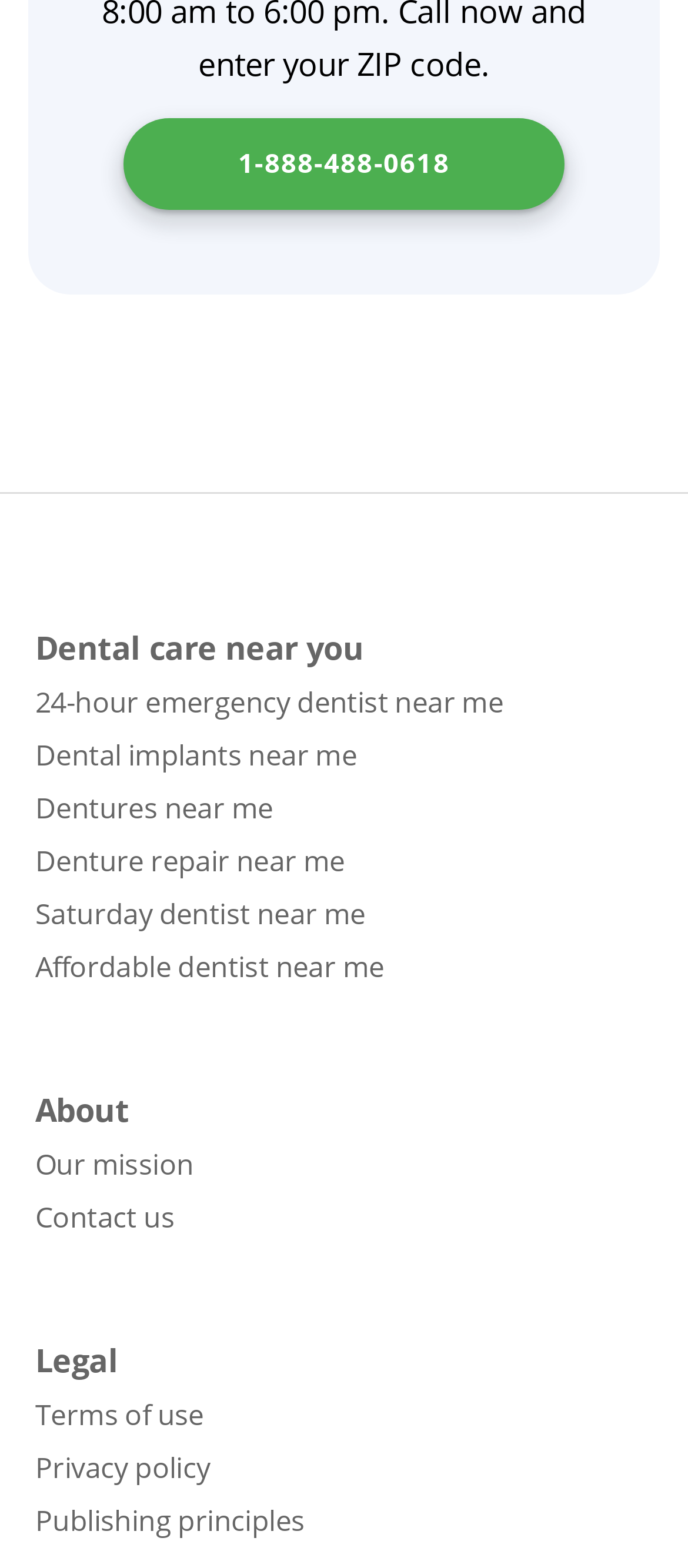What is the last link in the 'About' section?
Please ensure your answer to the question is detailed and covers all necessary aspects.

The 'About' section is located near the bottom of the webpage and contains several links. The last link in this section is 'Publishing principles', which suggests that it may be related to the website's content creation or editorial policies.